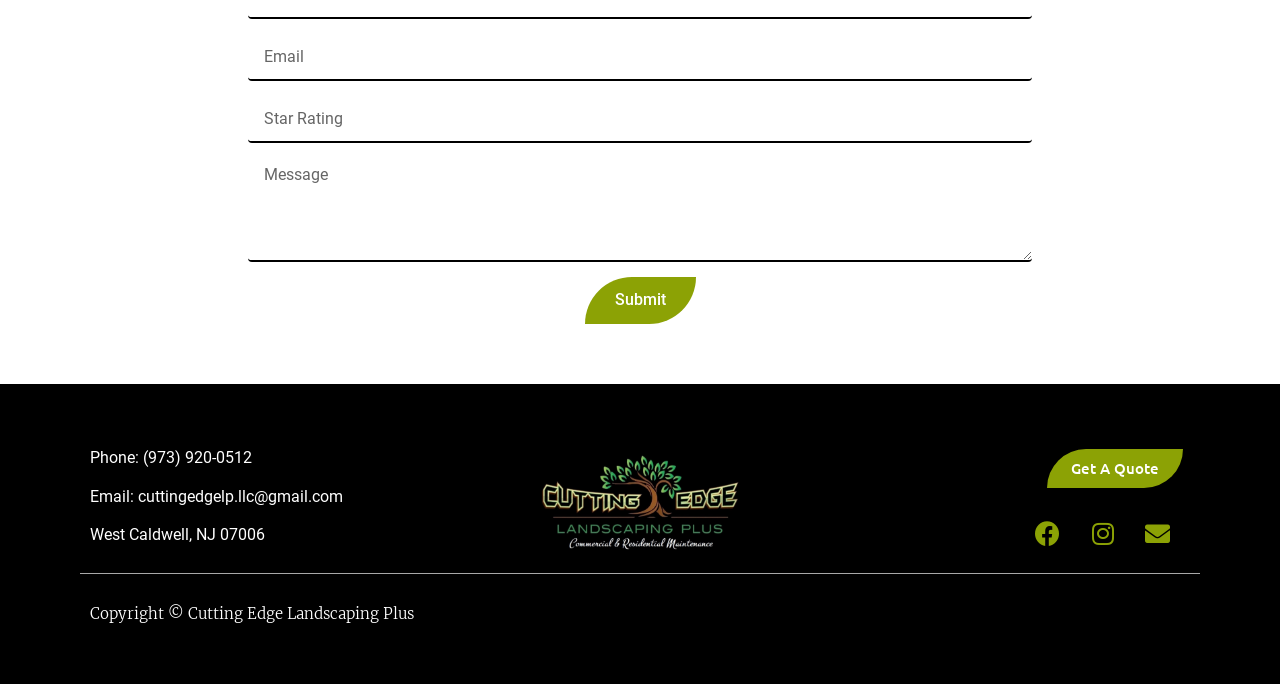Determine the bounding box coordinates of the clickable region to carry out the instruction: "Rate with stars".

[0.194, 0.141, 0.806, 0.209]